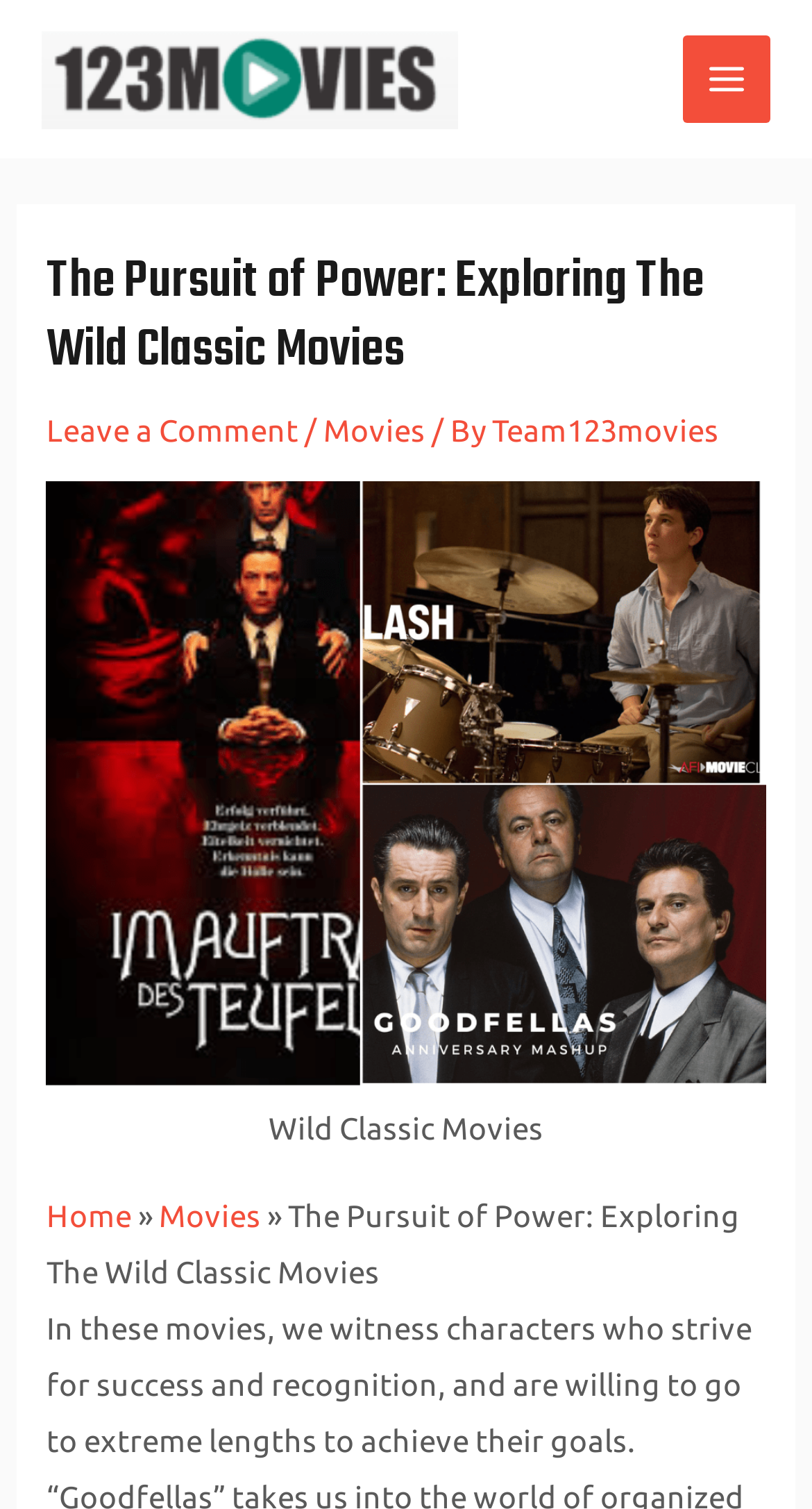Specify the bounding box coordinates of the element's area that should be clicked to execute the given instruction: "Read the post about Wild Classic Movies". The coordinates should be four float numbers between 0 and 1, i.e., [left, top, right, bottom].

[0.058, 0.319, 0.942, 0.719]